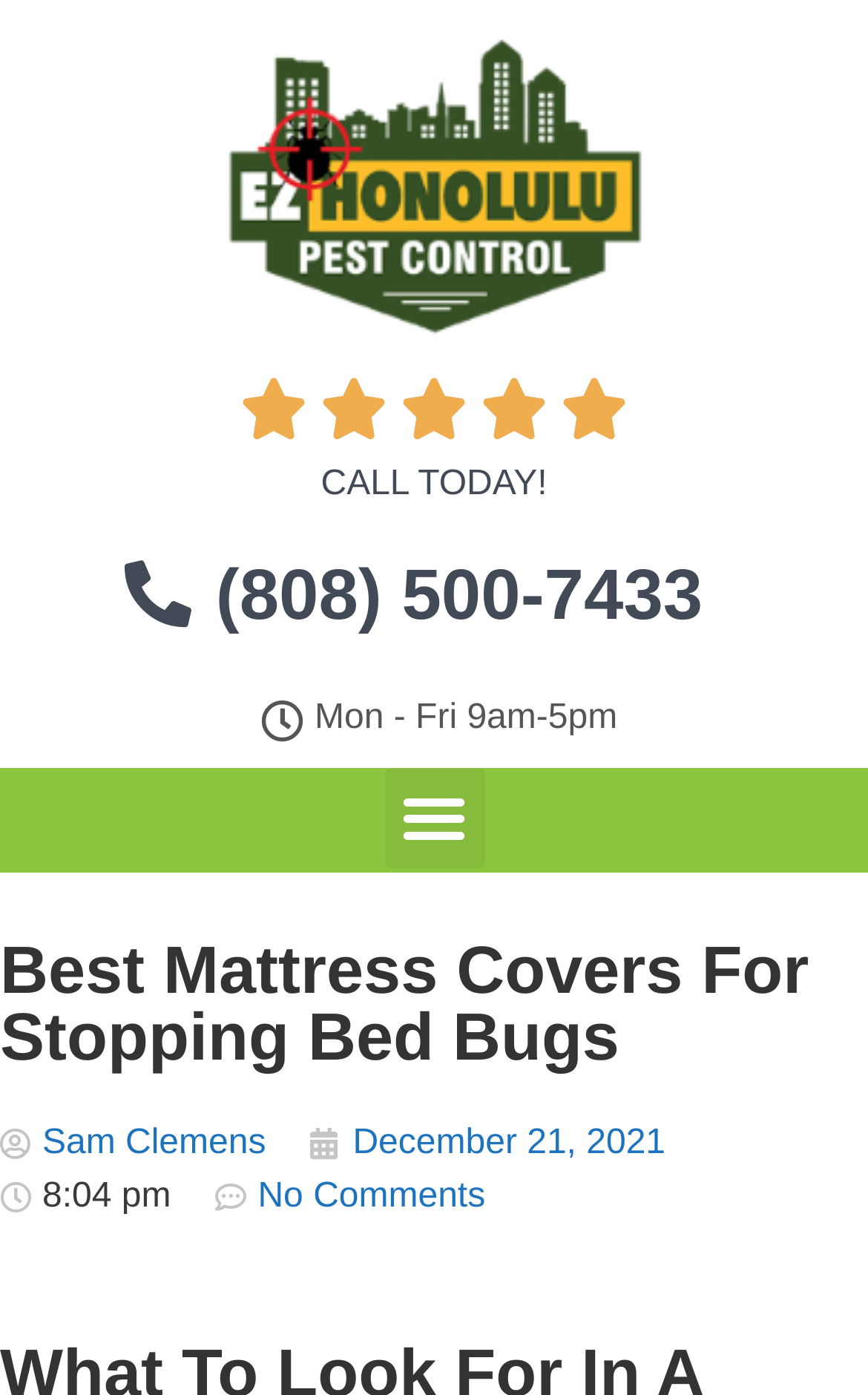Please extract the webpage's main title and generate its text content.

Best Mattress Covers For Stopping Bed Bugs